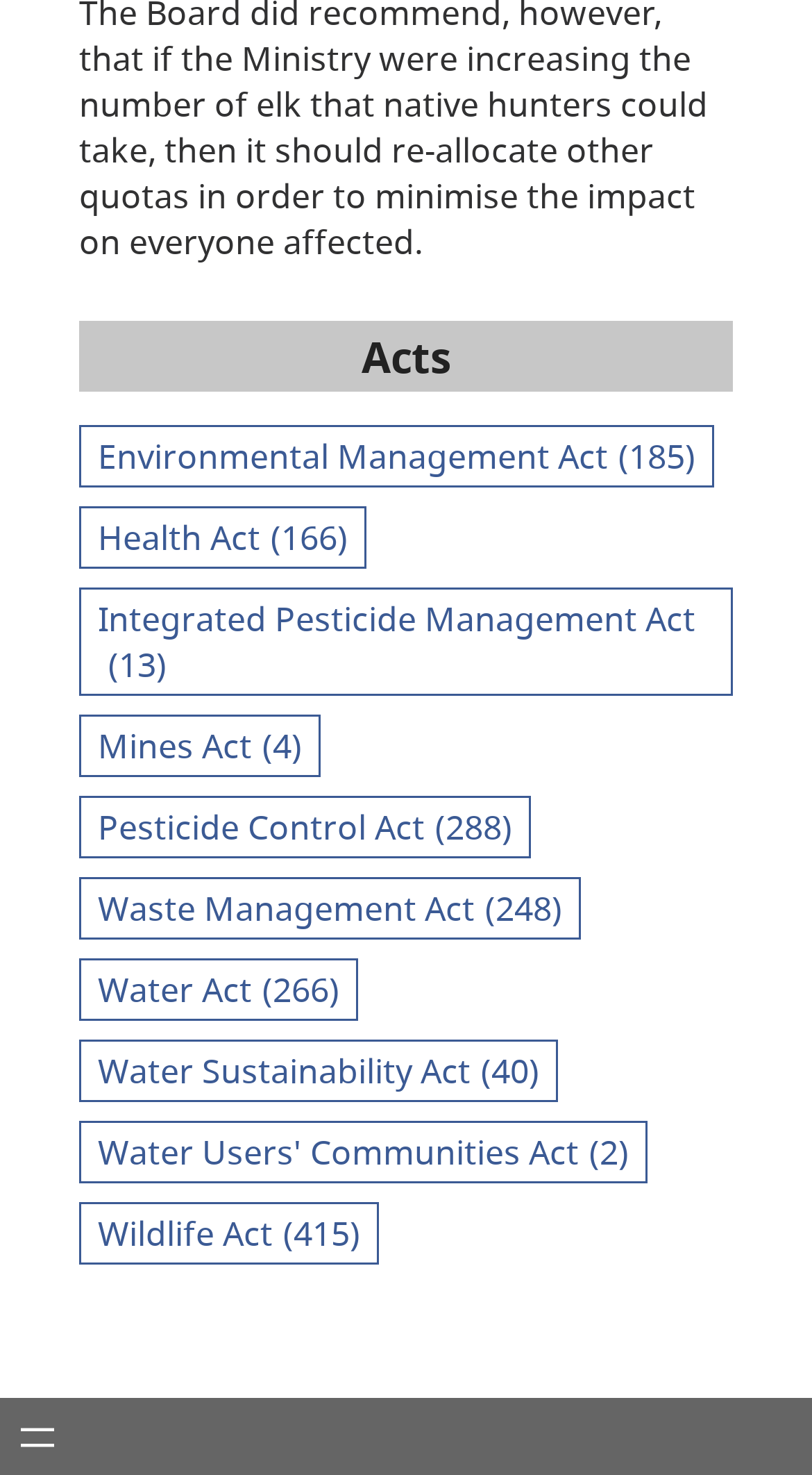Specify the bounding box coordinates of the area to click in order to execute this command: 'View Environmental Management Act'. The coordinates should consist of four float numbers ranging from 0 to 1, and should be formatted as [left, top, right, bottom].

[0.097, 0.289, 0.879, 0.331]